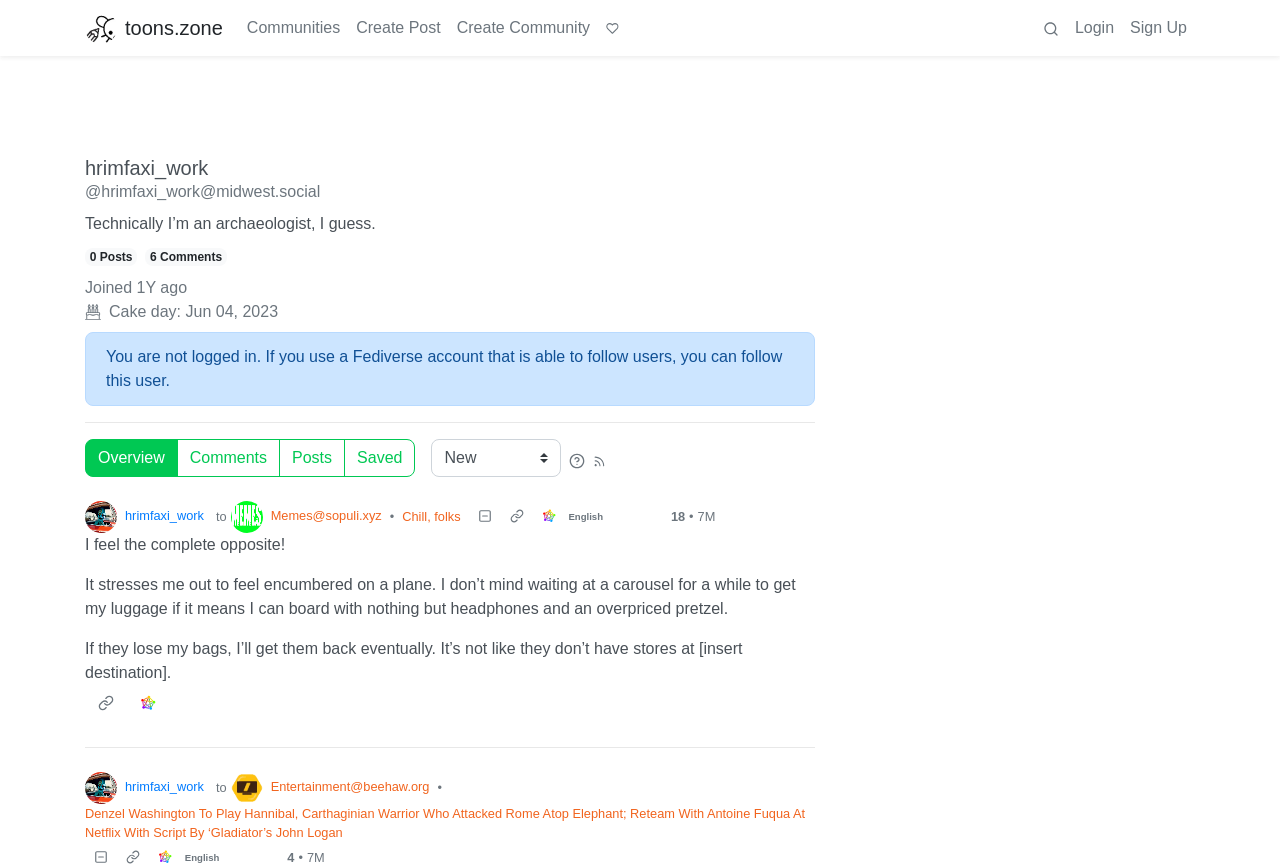Extract the bounding box coordinates of the UI element described: "minus-square". Provide the coordinates in the format [left, top, right, bottom] with values ranging from 0 to 1.

[0.366, 0.58, 0.391, 0.616]